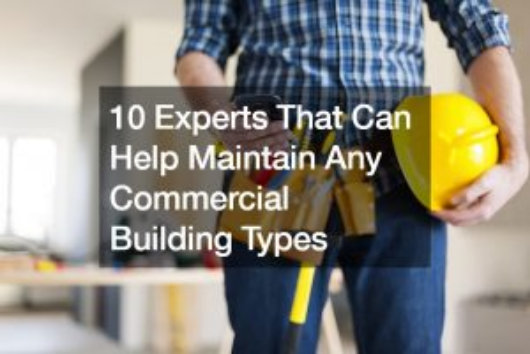Provide a one-word or one-phrase answer to the question:
What is the purpose of the experts mentioned?

Maintain commercial buildings